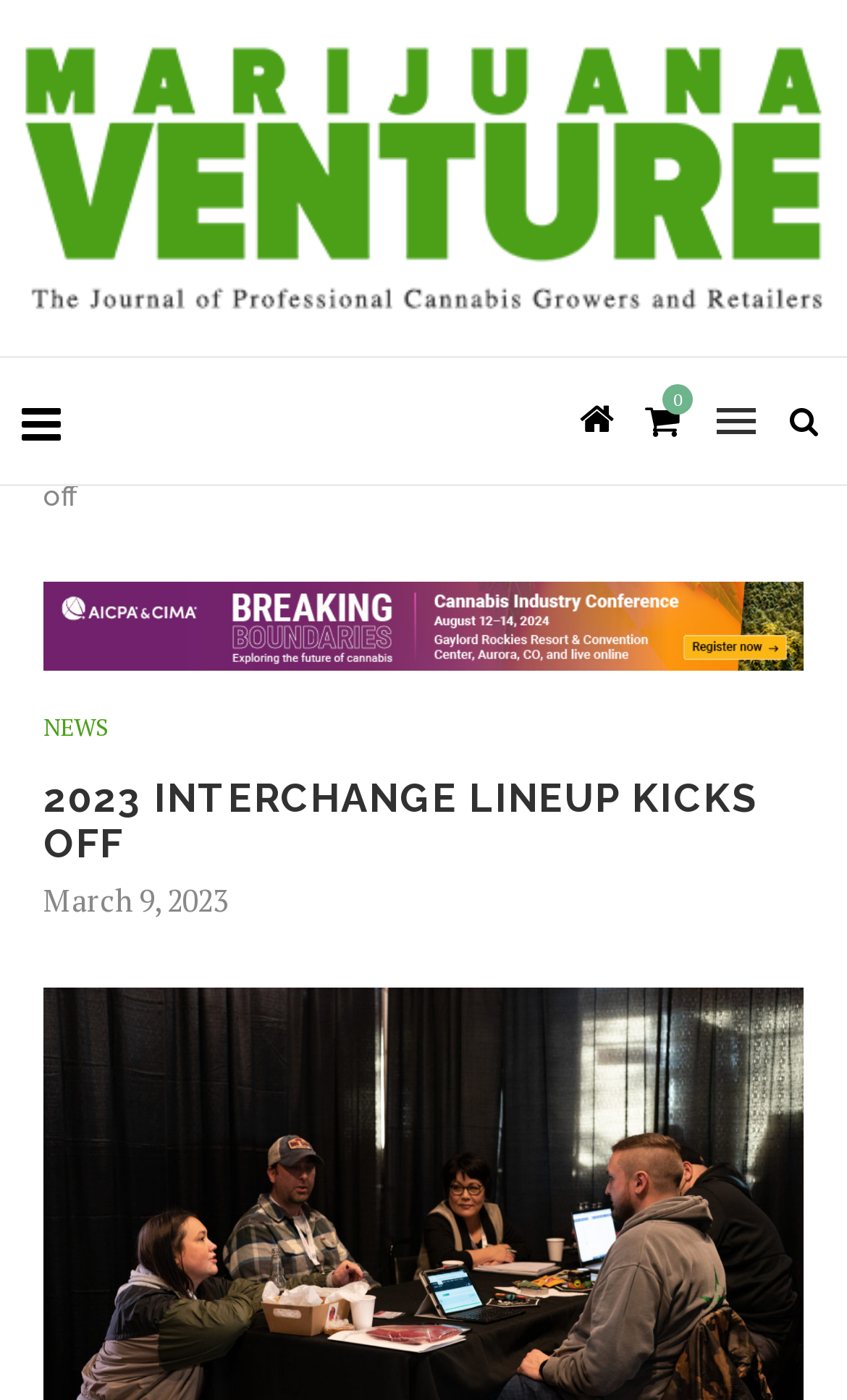Determine the main headline of the webpage and provide its text.

2023 INTERCHANGE LINEUP KICKS OFF